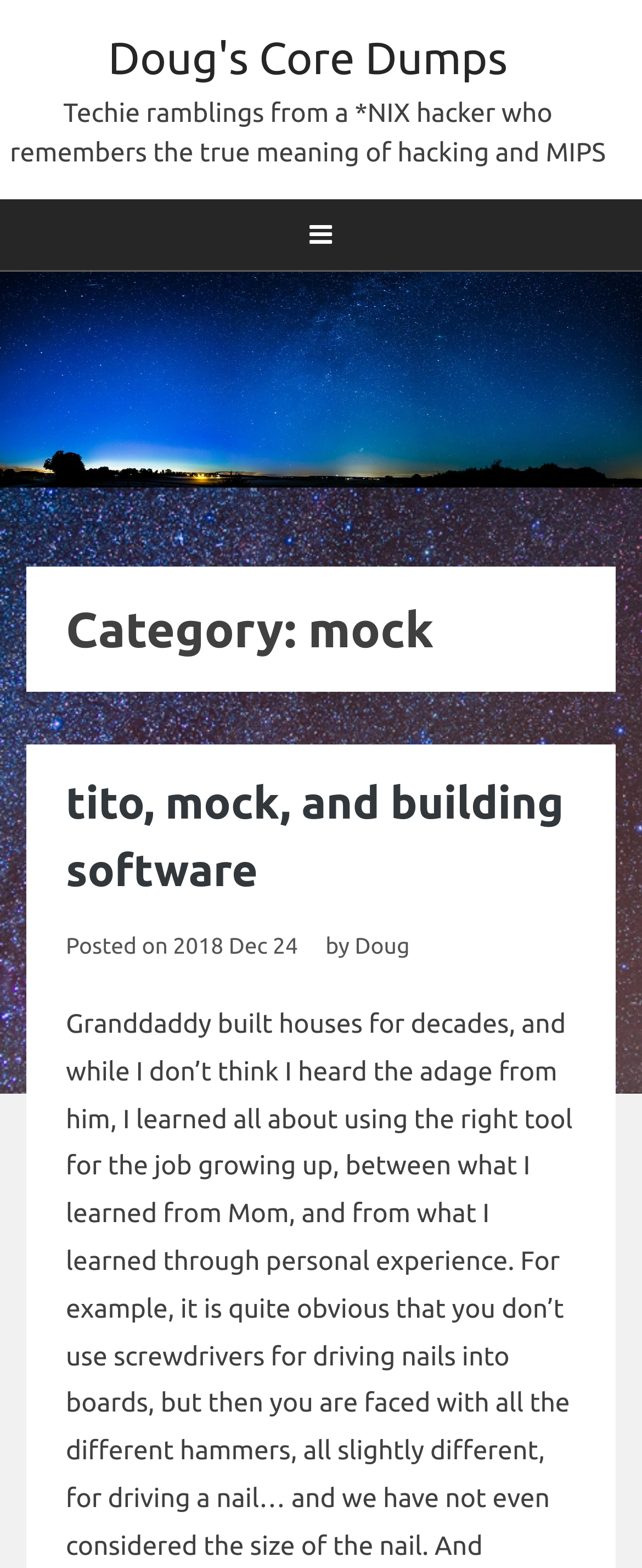Refer to the image and offer a detailed explanation in response to the question: What type of content is on this webpage?

I inferred the answer by looking at the StaticText element with the text 'Techie ramblings from a *NIX hacker who remembers the true meaning of hacking and MIPS' which suggests that the webpage is a tech-related blog.